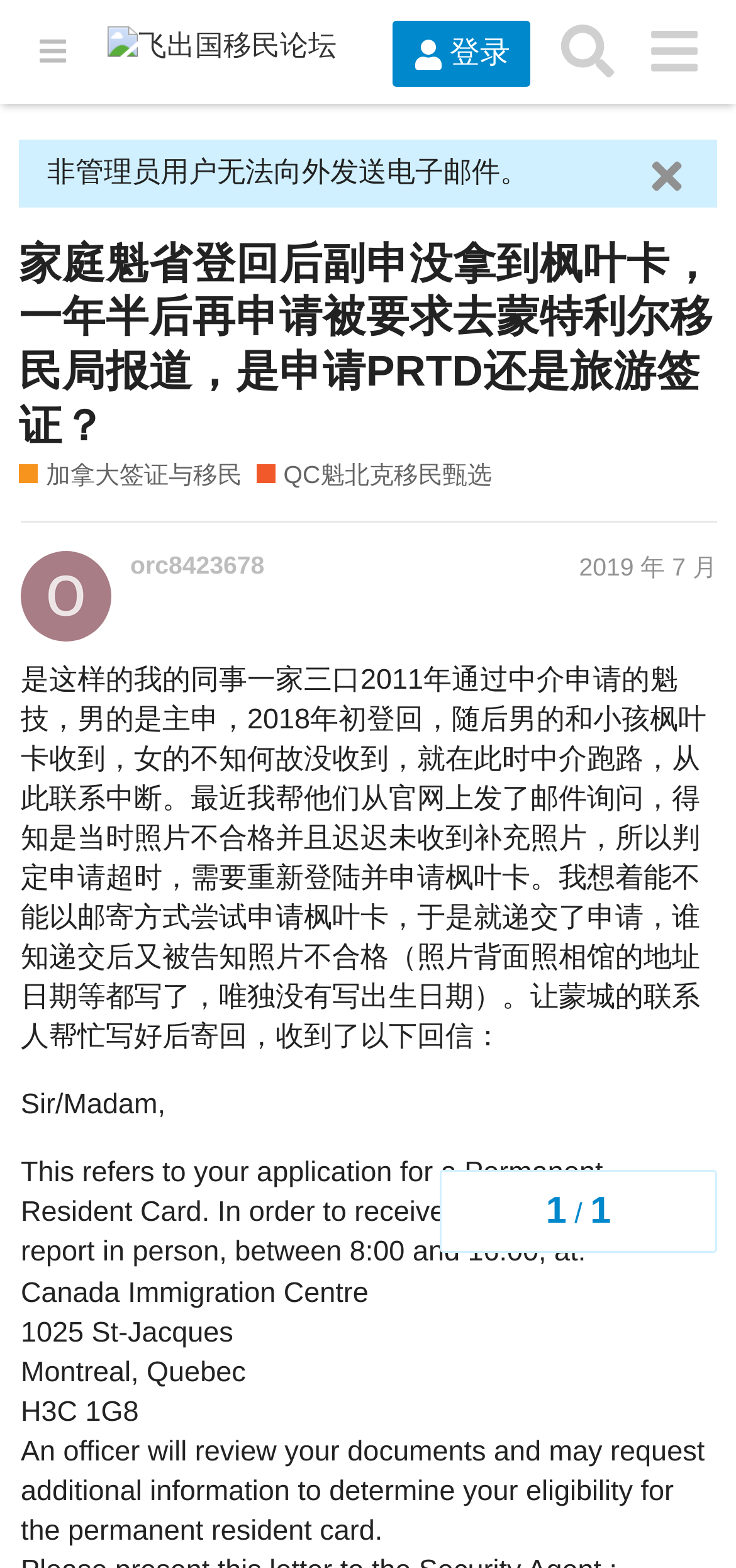Please locate the UI element described by "2019 年 7 月" and provide its bounding box coordinates.

[0.787, 0.353, 0.974, 0.371]